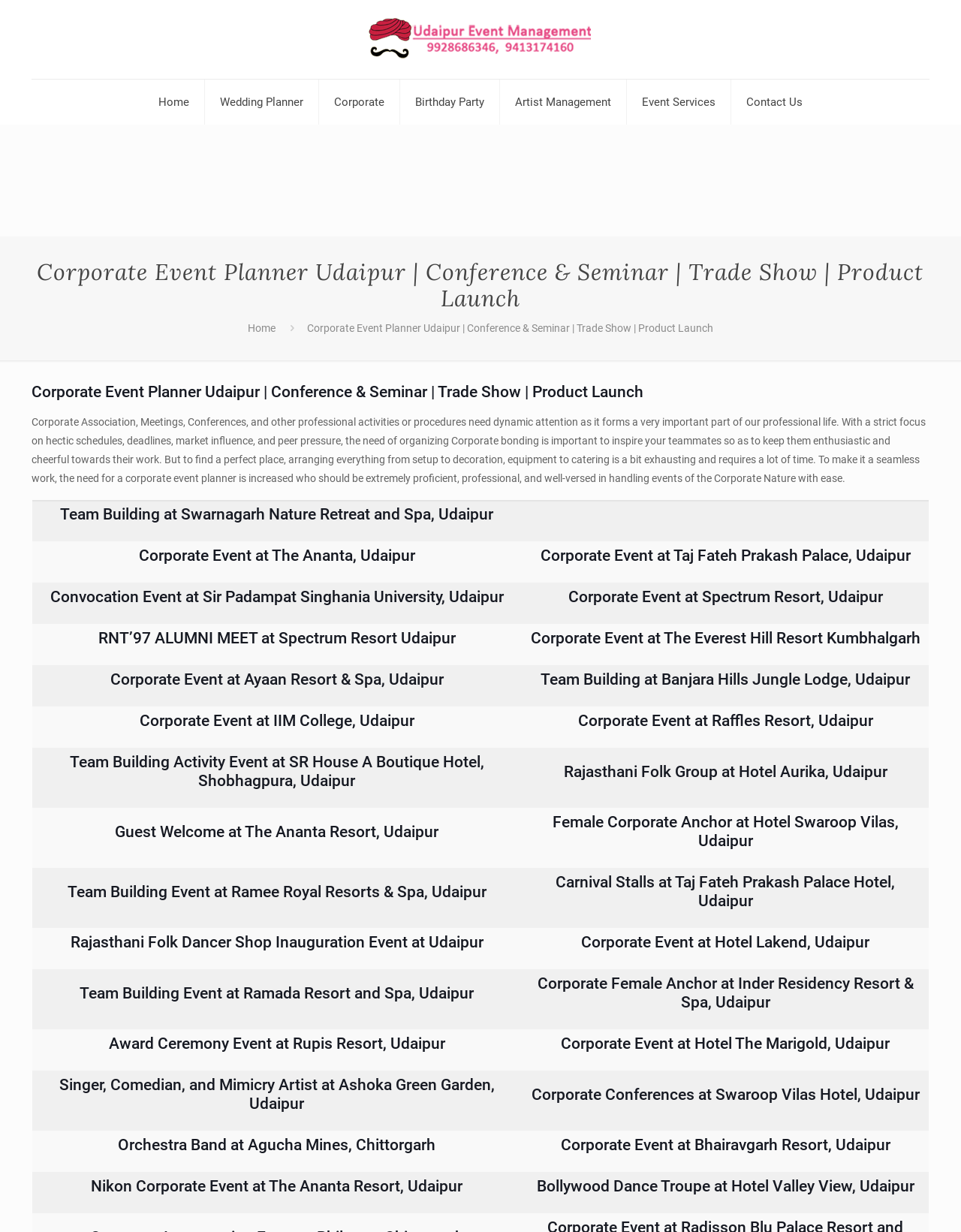Describe all the key features of the webpage in detail.

This webpage is about a corporate event planner in Udaipur, Rajasthan, India. At the top, there is a heading that reads "Udaipur-Event-Management-rajasthan-india" with an image and a link. Below this, there is a navigation menu with links to different pages, including "Home", "Wedding Planner", "Corporate", "Birthday Party", "Artist Management", "Event Services", and "Contact Us".

The main content of the page is divided into sections, each describing a different aspect of corporate event planning. The first section explains the importance of corporate bonding and how a corporate event planner can help with organizing events. This section is followed by a grid of images and links, each showcasing a different event or venue, such as team building at Swarnagarh Nature Retreat and Spa, corporate events at The Ananta, Udaipur, and convocation events at Sir Padampat Singhania University, Udaipur.

There are a total of 18 grid cells, each with a heading and a link to a specific event or venue. The events and venues are varied, including resorts, hotels, and universities in and around Udaipur. The grid cells are arranged in rows, with two cells per row, and the rows are stacked vertically.

Overall, the webpage appears to be a showcase of the corporate event planning services offered by the company, with a focus on events and venues in Udaipur, Rajasthan.